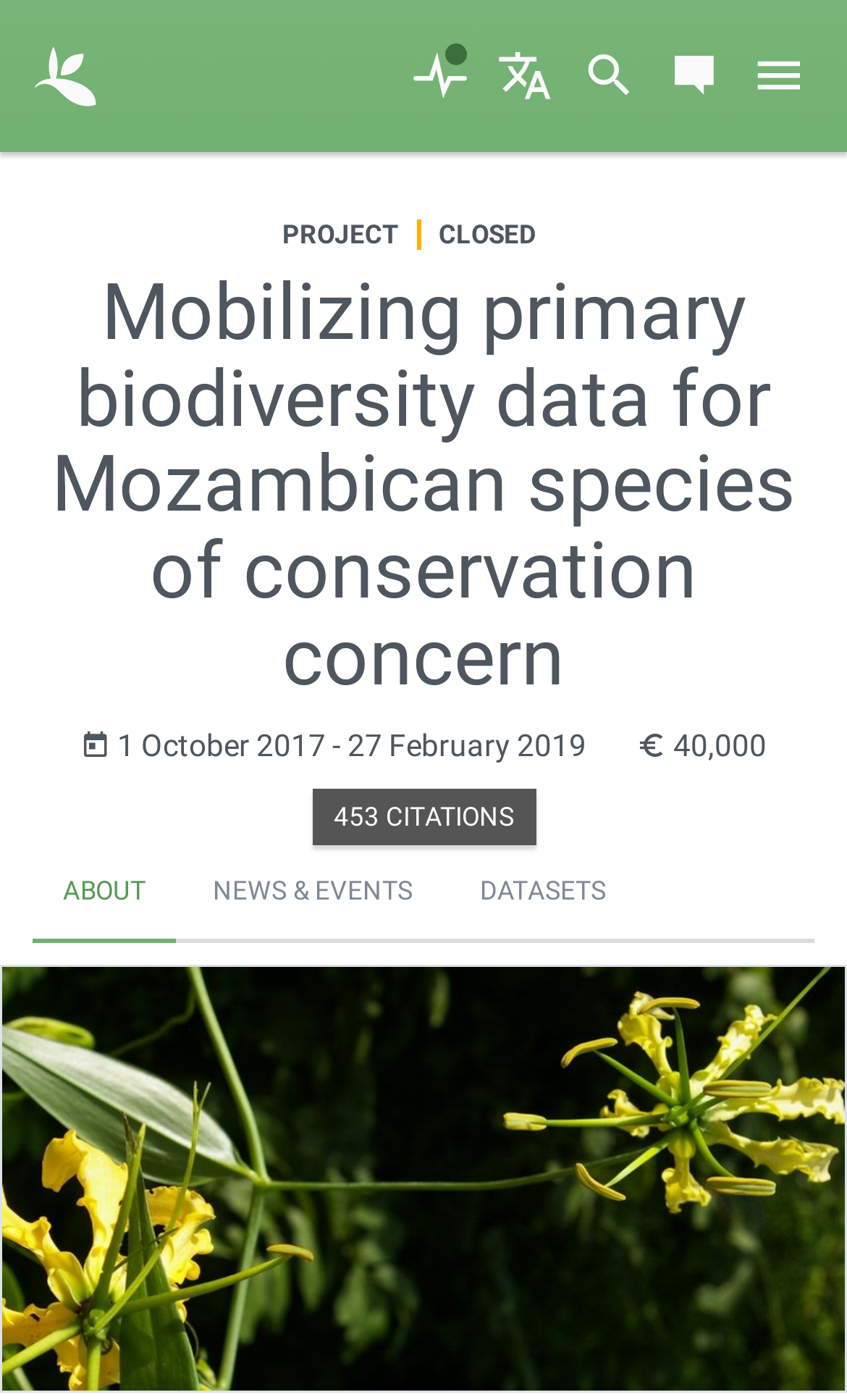Please locate and generate the primary heading on this webpage.

Mobilizing primary biodiversity data for Mozambican species of conservation concern